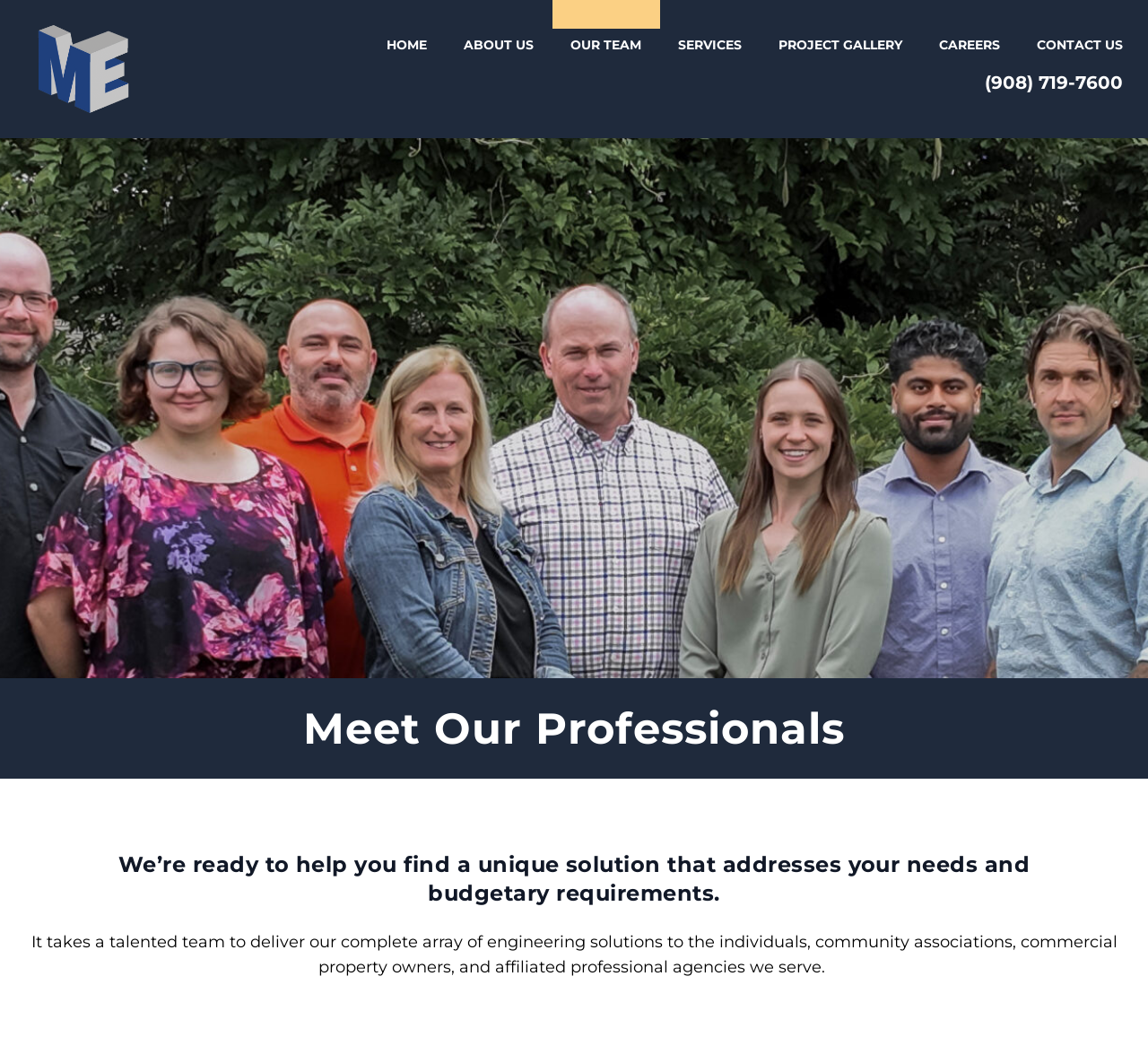Can you find the bounding box coordinates for the element that needs to be clicked to execute this instruction: "meet our team"? The coordinates should be given as four float numbers between 0 and 1, i.e., [left, top, right, bottom].

[0.481, 0.027, 0.574, 0.058]